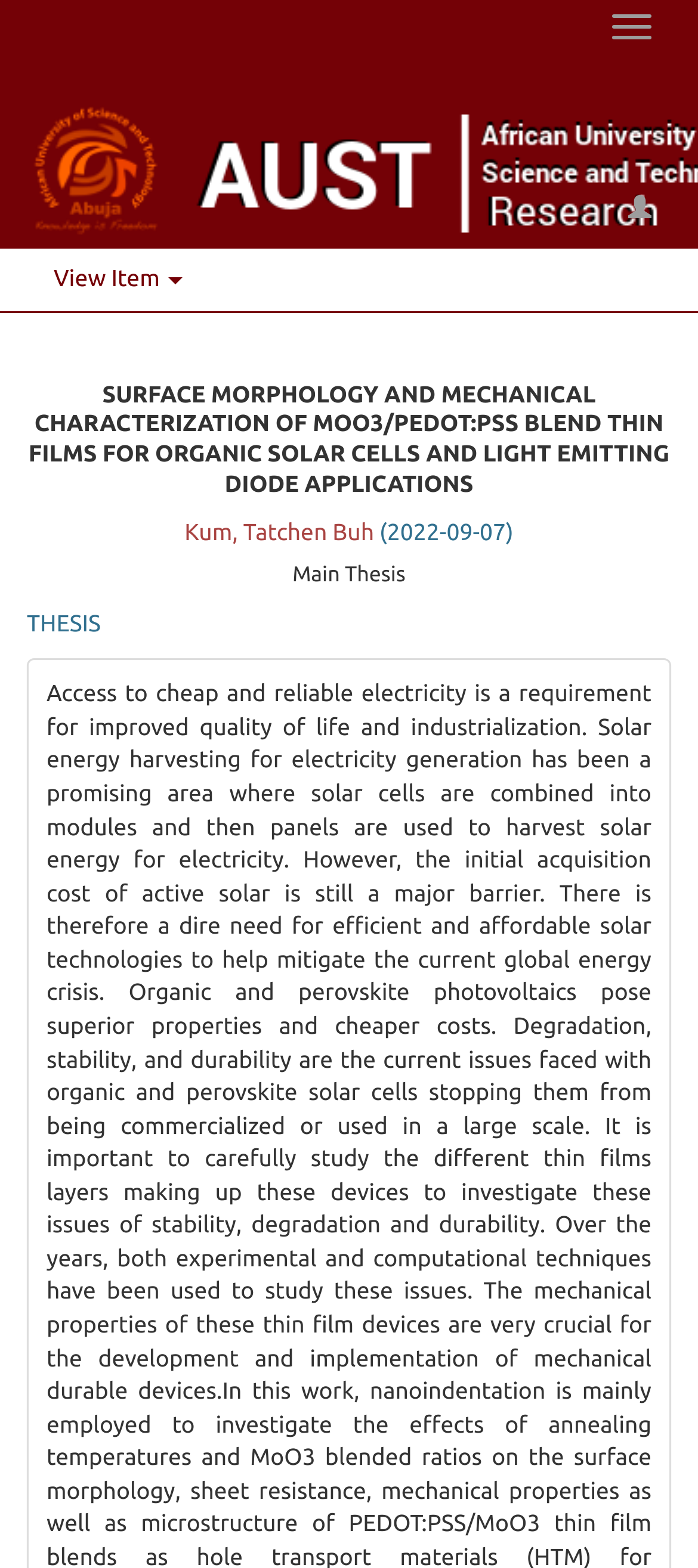Using a single word or phrase, answer the following question: 
What type of document is this?

Thesis